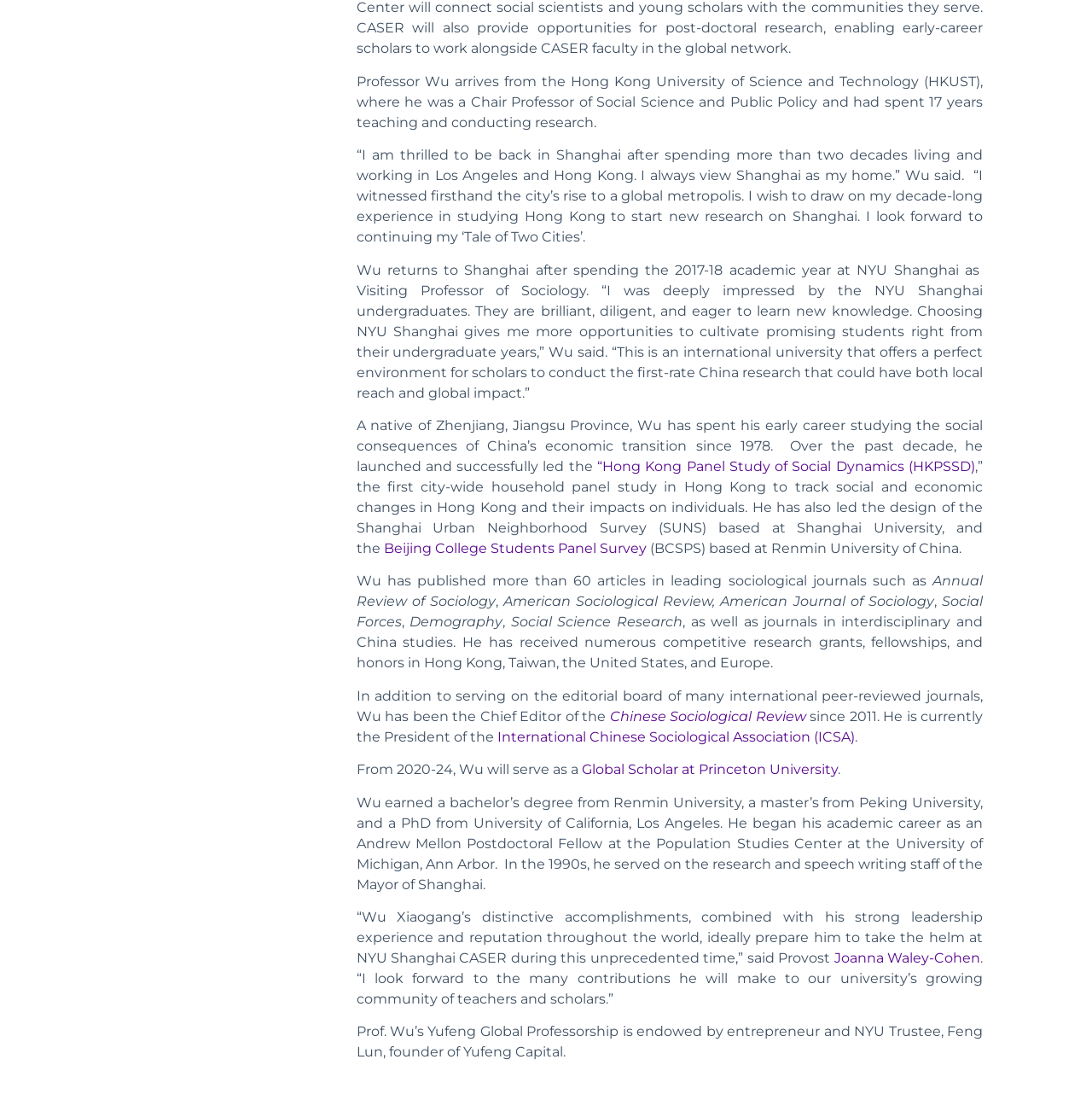What is the name of the journal where Professor Wu is the Chief Editor?
Respond to the question with a well-detailed and thorough answer.

The webpage states that Professor Wu has been the Chief Editor of the Chinese Sociological Review since 2011.